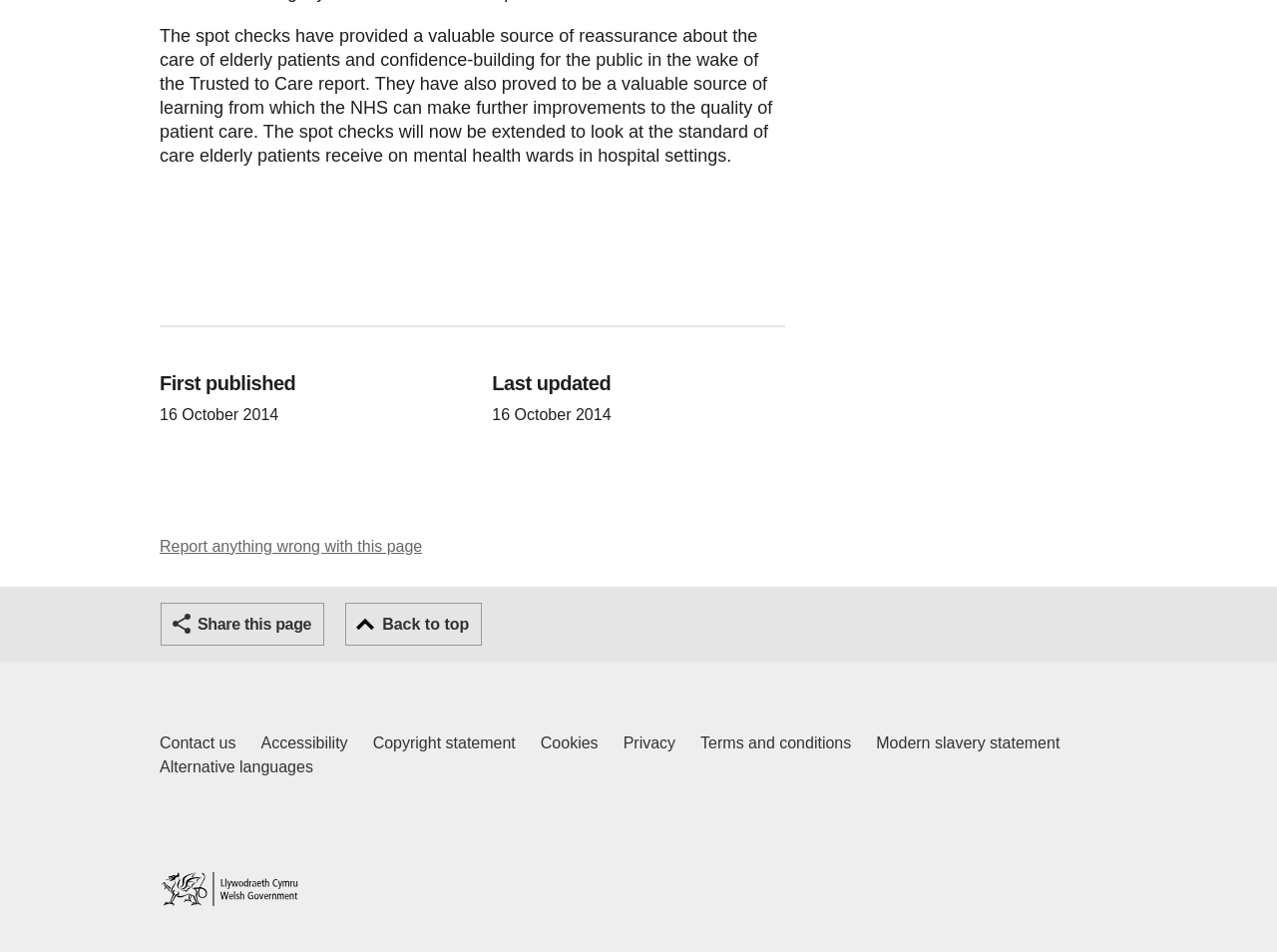Could you highlight the region that needs to be clicked to execute the instruction: "Go to home page"?

[0.125, 0.916, 0.234, 0.952]